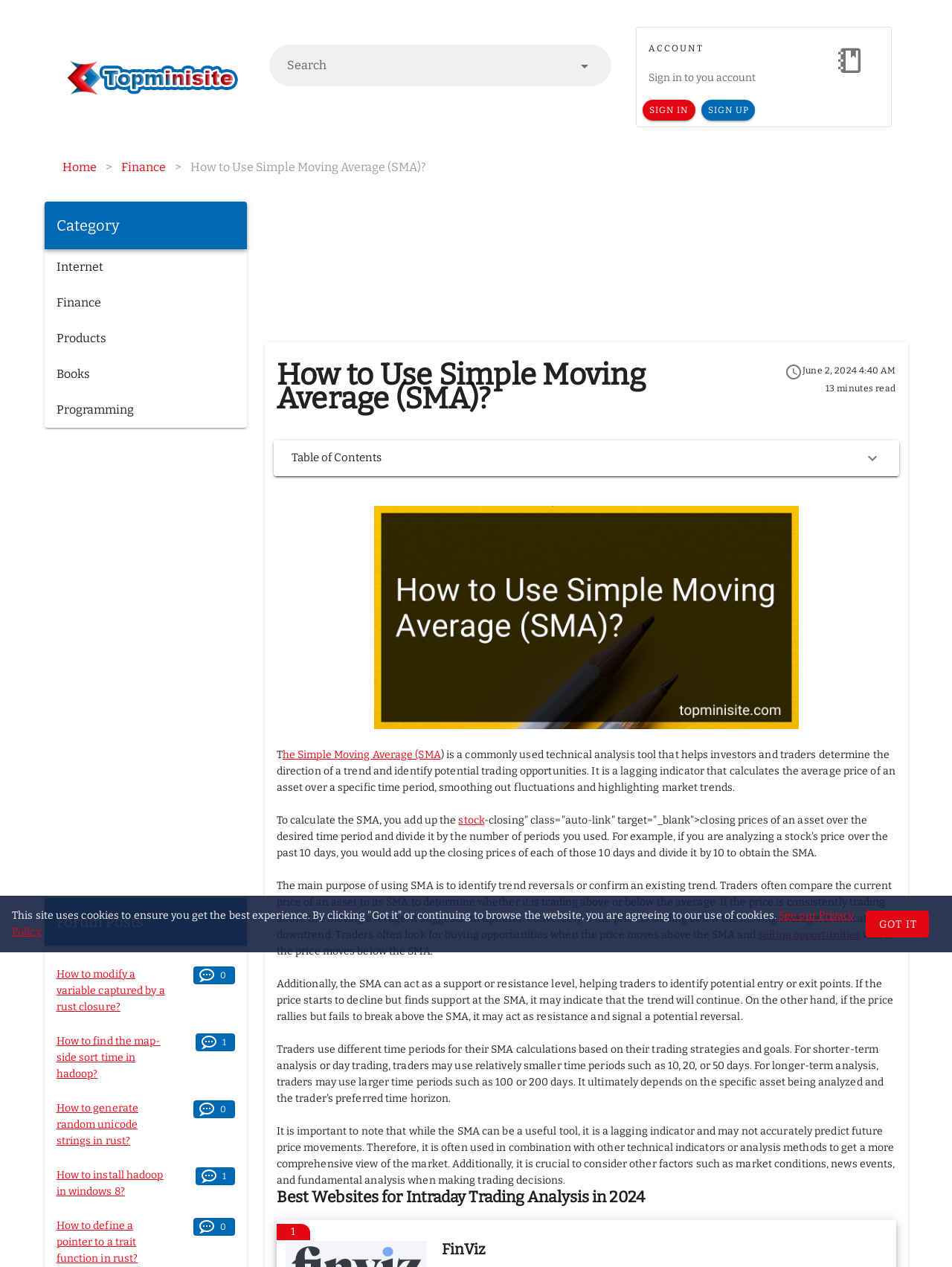Provide the bounding box coordinates of the HTML element this sentence describes: "See our Privacy Policy.".

[0.012, 0.718, 0.897, 0.74]